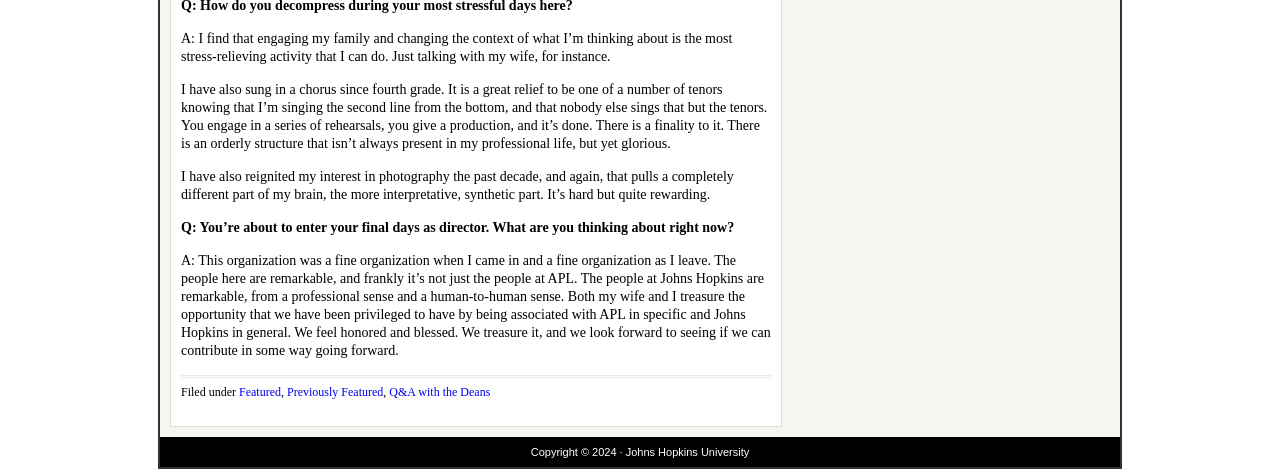Respond with a single word or short phrase to the following question: 
What organization is the speaker associated with?

APL